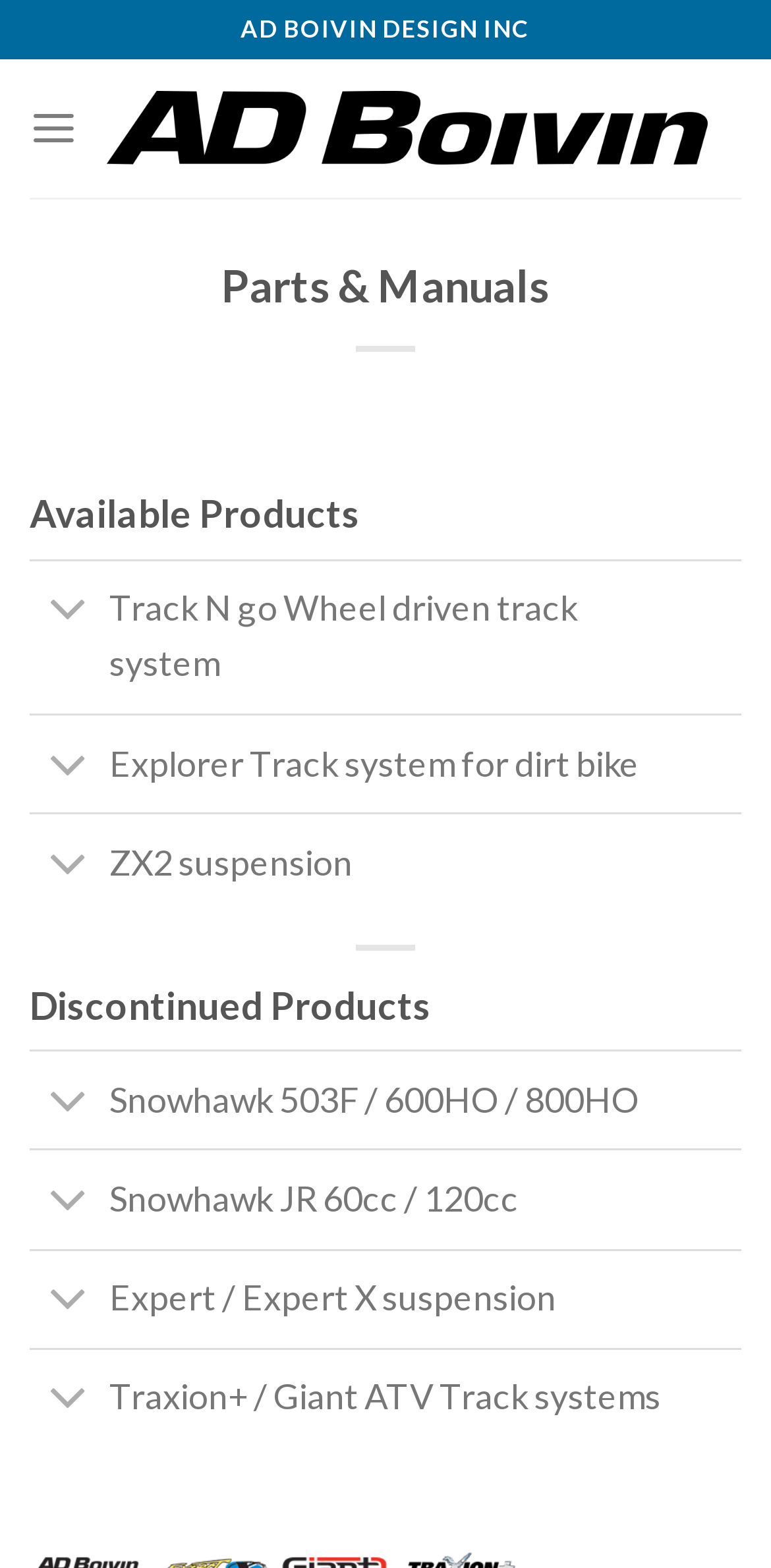Please reply to the following question using a single word or phrase: 
How many products are listed under 'Discontinued Products'?

5